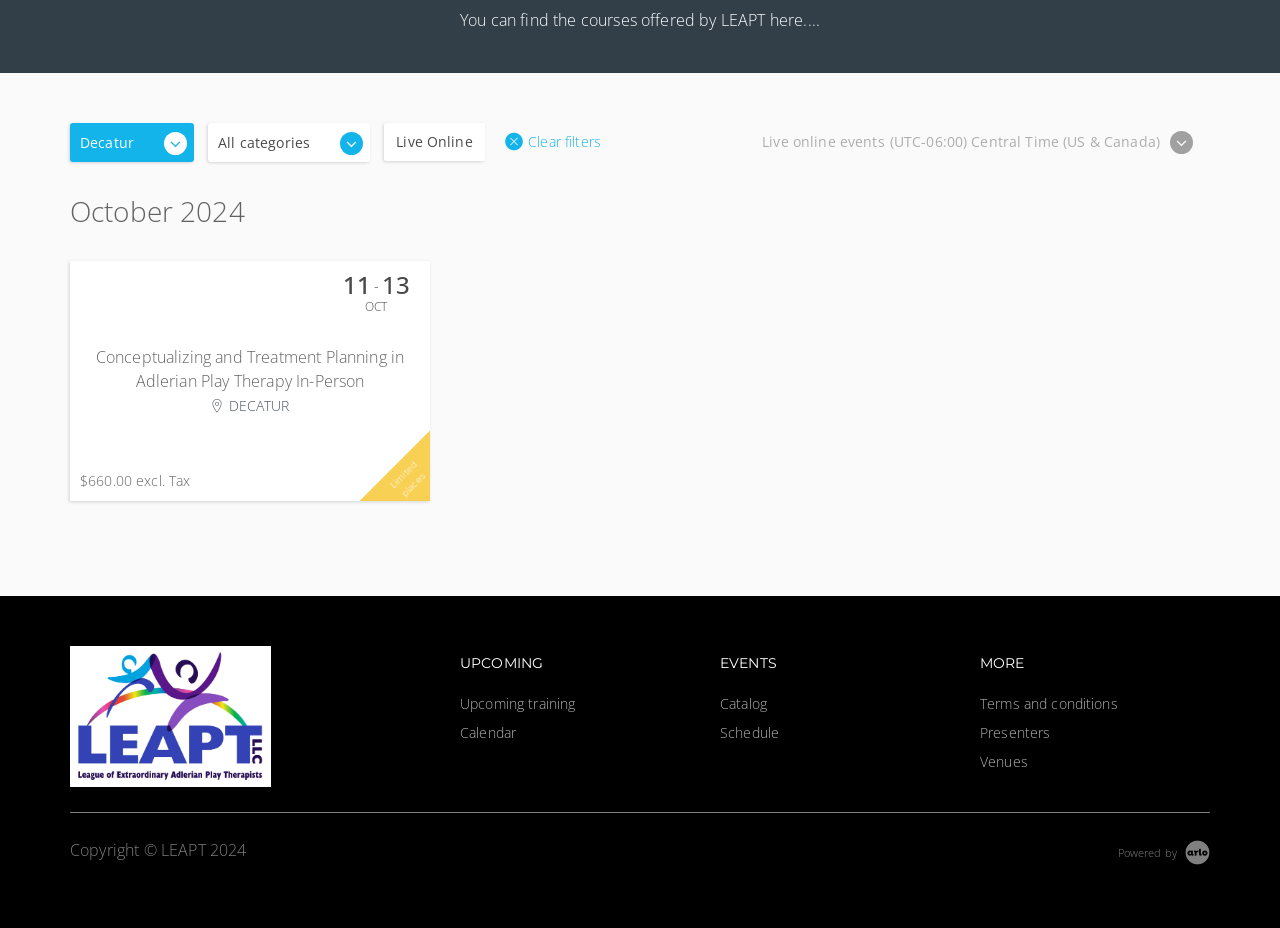Find the bounding box coordinates for the UI element whose description is: "Clear filters". The coordinates should be four float numbers between 0 and 1, in the format [left, top, right, bottom].

[0.394, 0.138, 0.47, 0.169]